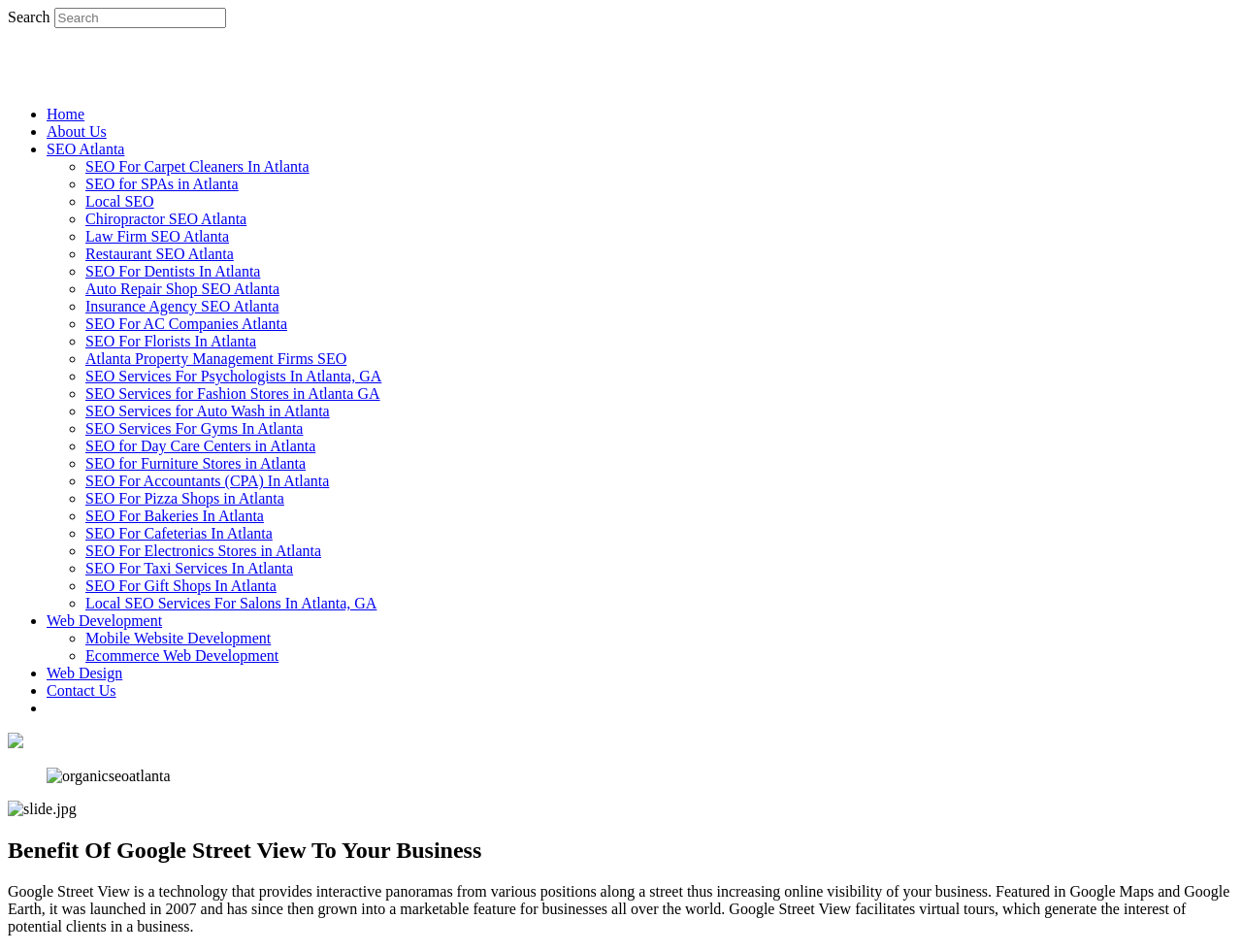Specify the bounding box coordinates of the area to click in order to follow the given instruction: "go to home page."

[0.038, 0.111, 0.068, 0.128]